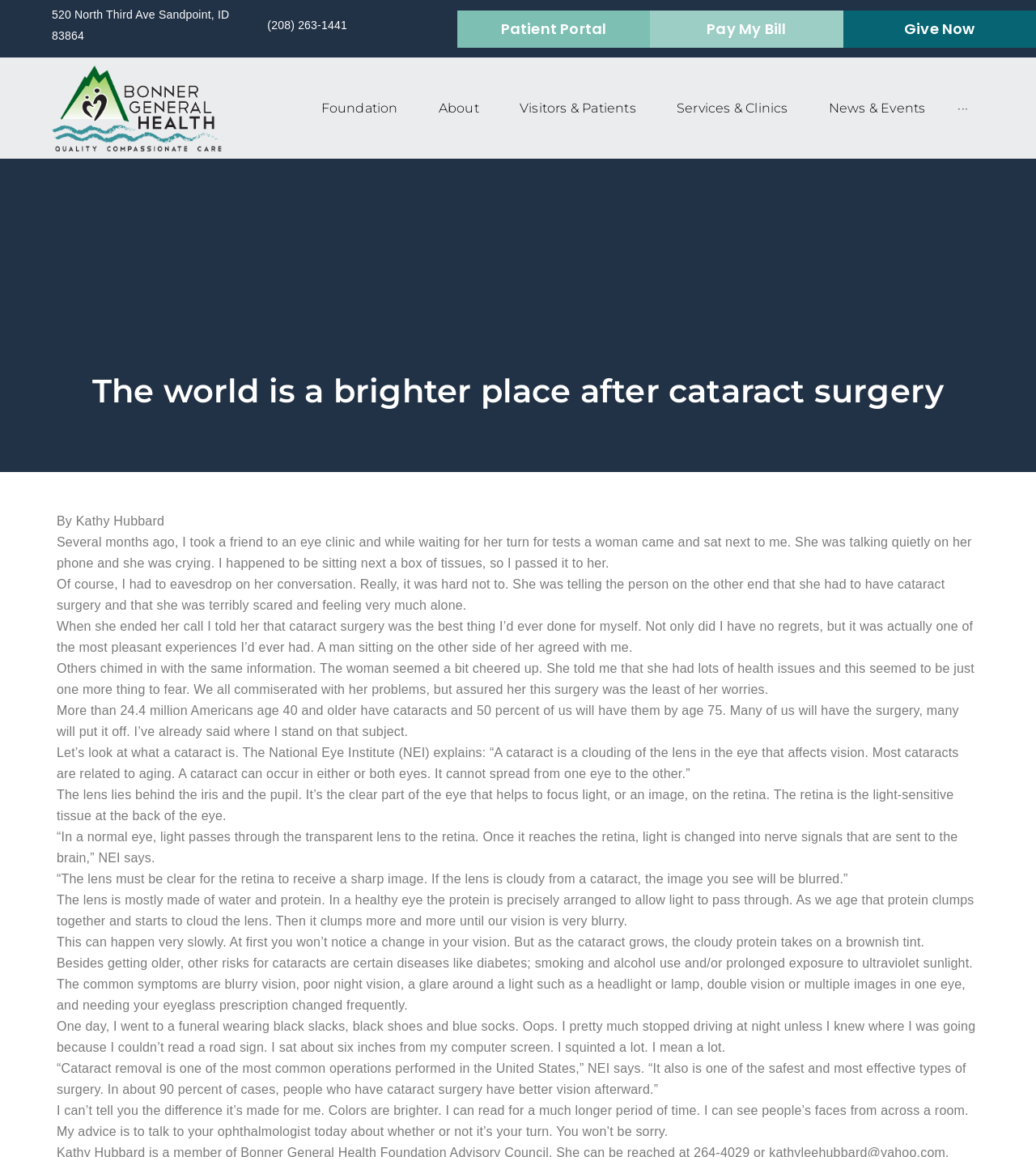Describe all visible elements and their arrangement on the webpage.

This webpage is about the benefits of cataract surgery, with a personal anecdote from the author, Kathy Hubbard. At the top of the page, there is a header section with the title "The world is a brighter place after cataract surgery" and a navigation menu with links to various sections of the website, including "Patient Portal", "Pay My Bill", "Foundation", "About", "Visitors & Patients", "Services & Clinics", "News & Events", and more.

Below the header section, there is a brief introduction to the author's experience with cataract surgery, followed by a series of paragraphs that describe the benefits of the surgery. The text is divided into sections, with headings that summarize the content of each section.

The first section describes the author's encounter with a woman who was scared of having cataract surgery, and how the author and others in the waiting room reassured her that the surgery was a positive experience. The next section provides statistics on cataracts, including the number of Americans affected and the age at which they typically occur.

The following sections explain what a cataract is, how it affects vision, and the risks associated with it, such as age, diabetes, smoking, and prolonged exposure to ultraviolet sunlight. The symptoms of cataracts are also listed, including blurry vision, poor night vision, glare, double vision, and frequent changes to eyeglass prescriptions.

The author then shares their personal experience with cataracts, describing how they struggled with daily activities such as driving and reading before having the surgery. The final section quotes the National Eye Institute, stating that cataract removal is a common, safe, and effective surgery that improves vision in about 90% of cases. The author concludes by encouraging readers to talk to their ophthalmologist about whether it's time for cataract surgery.

Throughout the page, there are no images, but the text is well-organized and easy to follow, with clear headings and concise paragraphs.